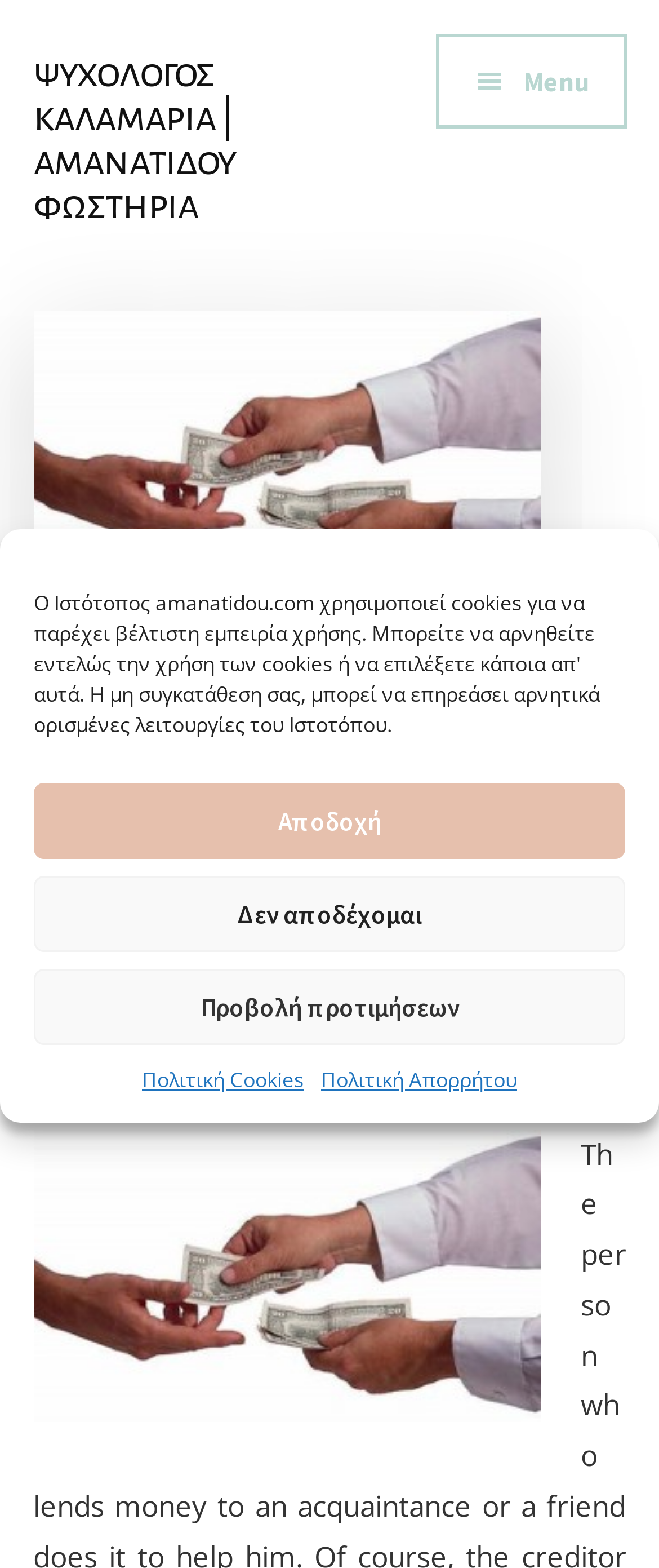Write an exhaustive caption that covers the webpage's main aspects.

The webpage appears to be an article or blog post about the psychological state of a creditor. At the top of the page, there is a dialog box for managing cookie consent, with three buttons: "Αποδοχή" (Accept), "Δεν αποδέχομαι" (Do not accept), and "Προβολή προτιμήσεων" (View preferences). Below this, there are three links to skip to main content, primary sidebar, and footer.

On the left side of the page, there is a link to "ψυχολογος καλαμαρια | αμανατιδου φωστηρια" (Psychologist in Kalamaria, Thessaloniki) and a brief description of the psychologist's services. Next to this, there is a button with a menu icon.

The main content of the page is an article with the title "The psychological state of the creditor". The article has a breadcrumb navigation at the top, showing the path from the homepage to the current article. Below the title, there is a brief introduction or summary of the article. The article itself is divided into sections, with headings and paragraphs of text.

On the right side of the page, there is an image related to the article, and below it, there is a timestamp showing when the article was posted. The article also includes another image, "daneizo-xrimata-300x173", which is likely an illustration or graphic related to the topic.

Overall, the webpage appears to be a well-structured and easy-to-navigate article or blog post about a specific topic in psychology.